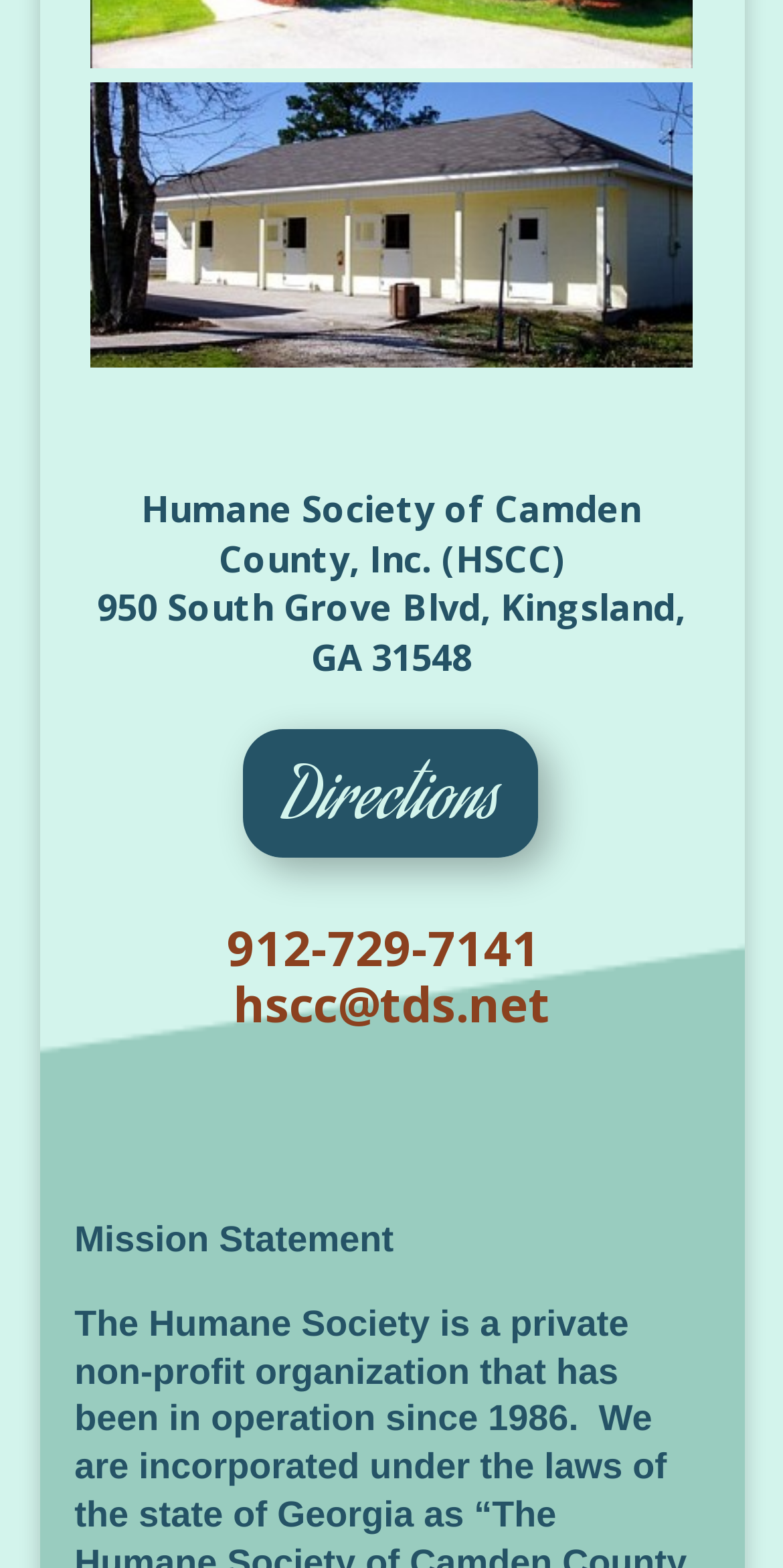What is the name of the organization?
Give a detailed and exhaustive answer to the question.

I found the name of the organization by looking at the StaticText element with the text 'Humane Society of Camden County, Inc. (HSCC)' which is located at [0.181, 0.308, 0.819, 0.371] on the webpage.